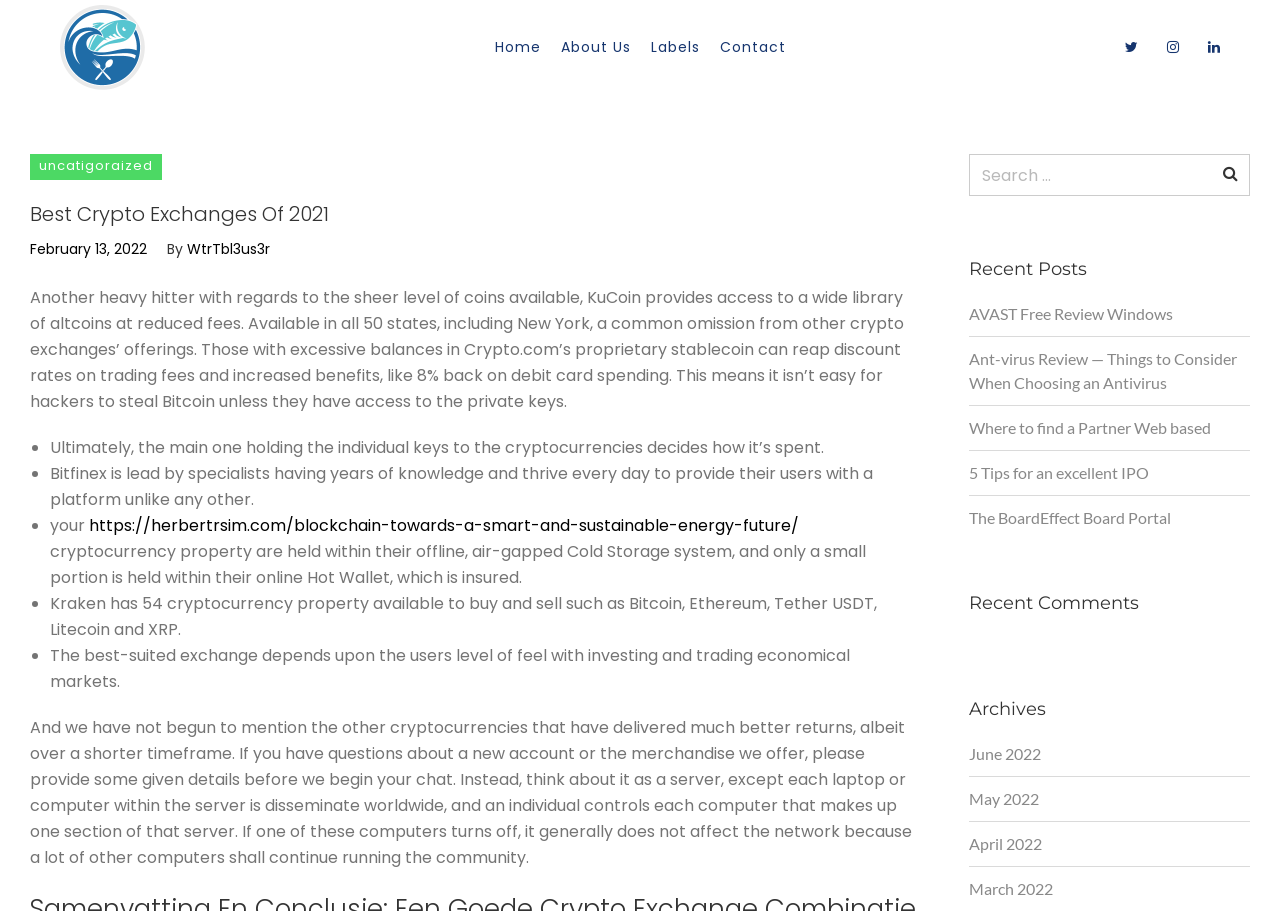Highlight the bounding box coordinates of the element you need to click to perform the following instruction: "Read Expert's View."

None